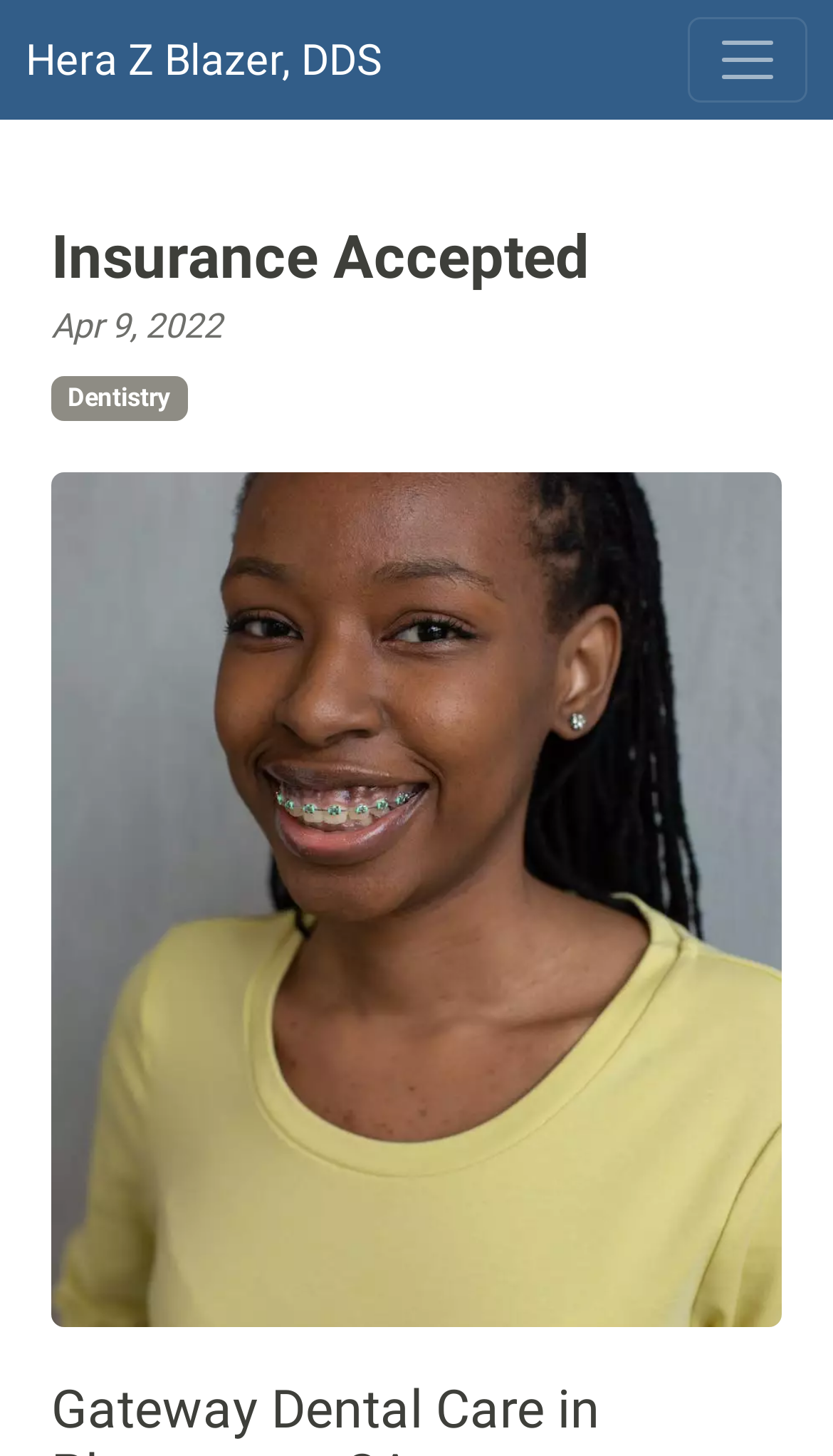Locate the bounding box coordinates for the element described below: "Hera Z Blazer, DDS". The coordinates must be four float values between 0 and 1, formatted as [left, top, right, bottom].

[0.031, 0.012, 0.459, 0.07]